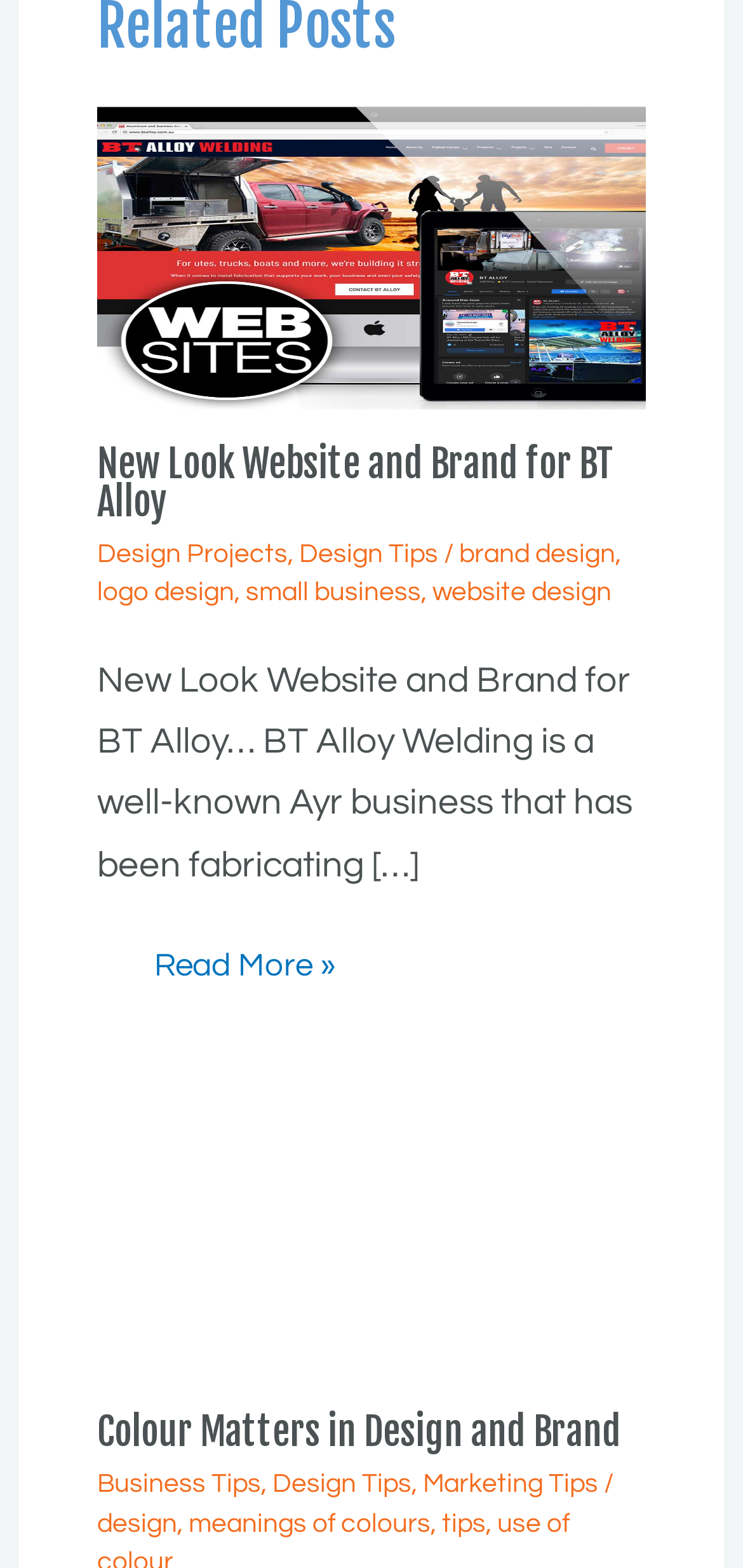Determine the bounding box coordinates (top-left x, top-left y, bottom-right x, bottom-right y) of the UI element described in the following text: tips

[0.595, 0.963, 0.654, 0.98]